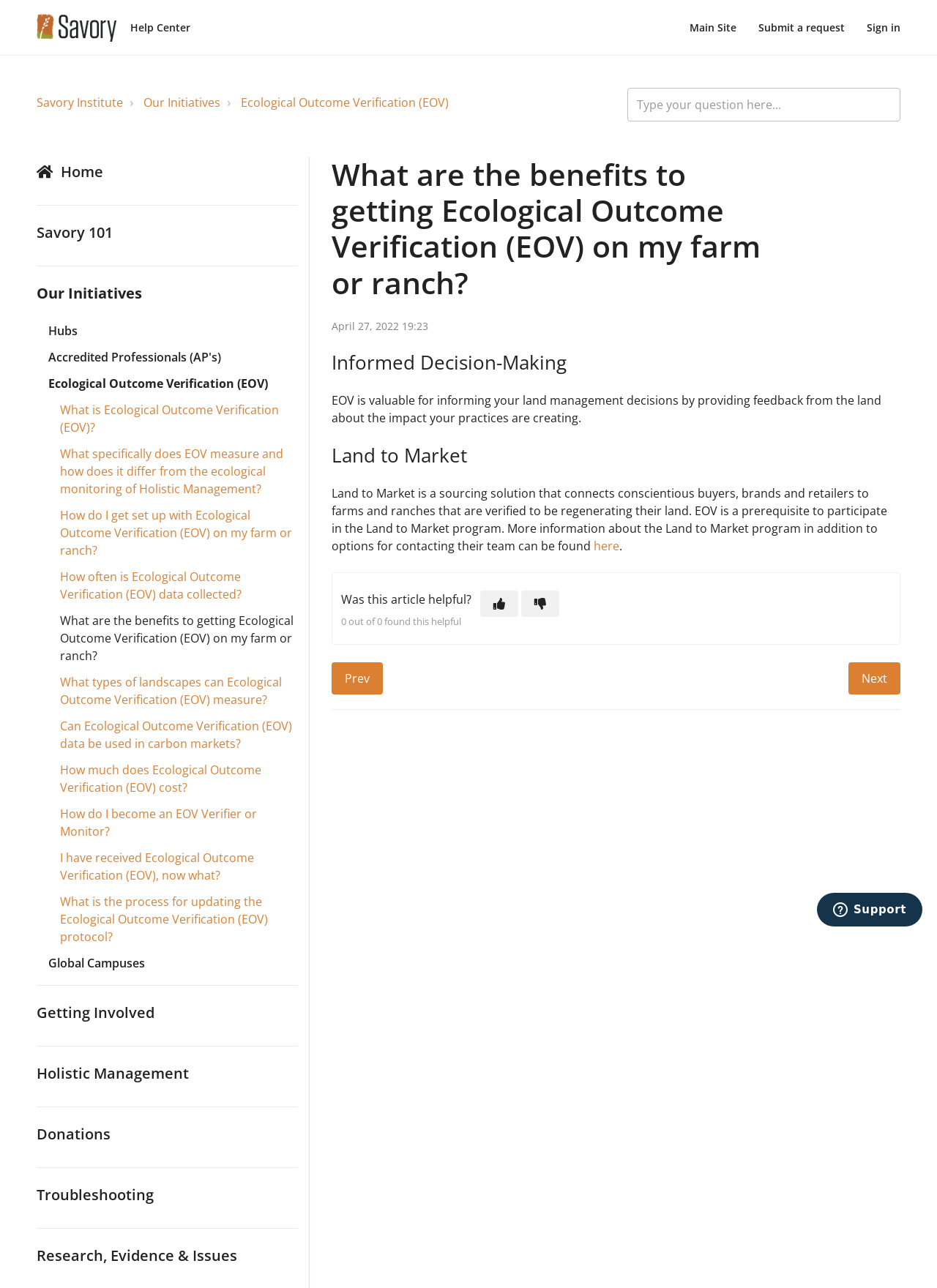Could you specify the bounding box coordinates for the clickable section to complete the following instruction: "Click the 'Sign in' button"?

[0.925, 0.015, 0.961, 0.027]